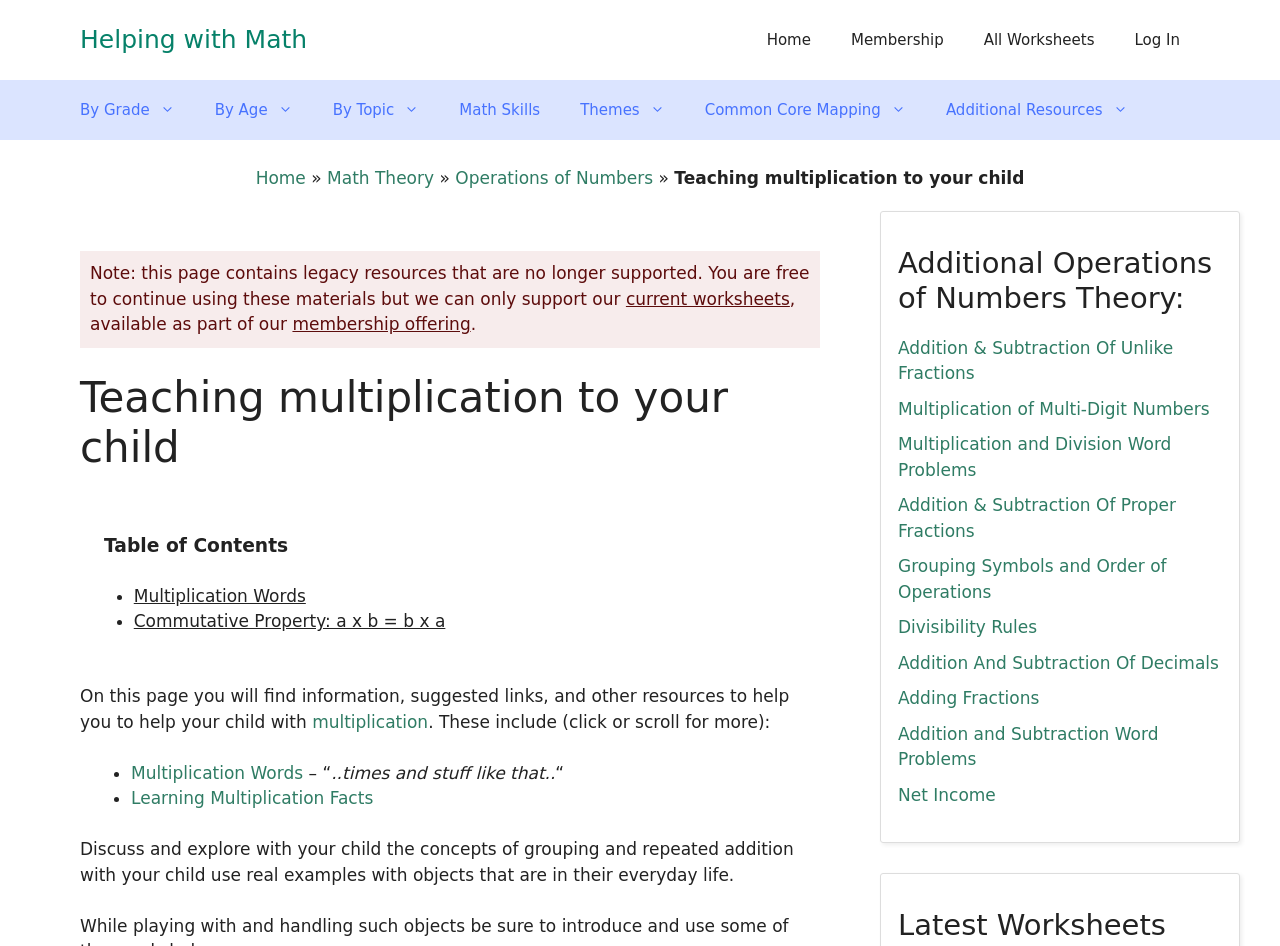What is the main topic of this webpage?
Based on the screenshot, answer the question with a single word or phrase.

Multiplication